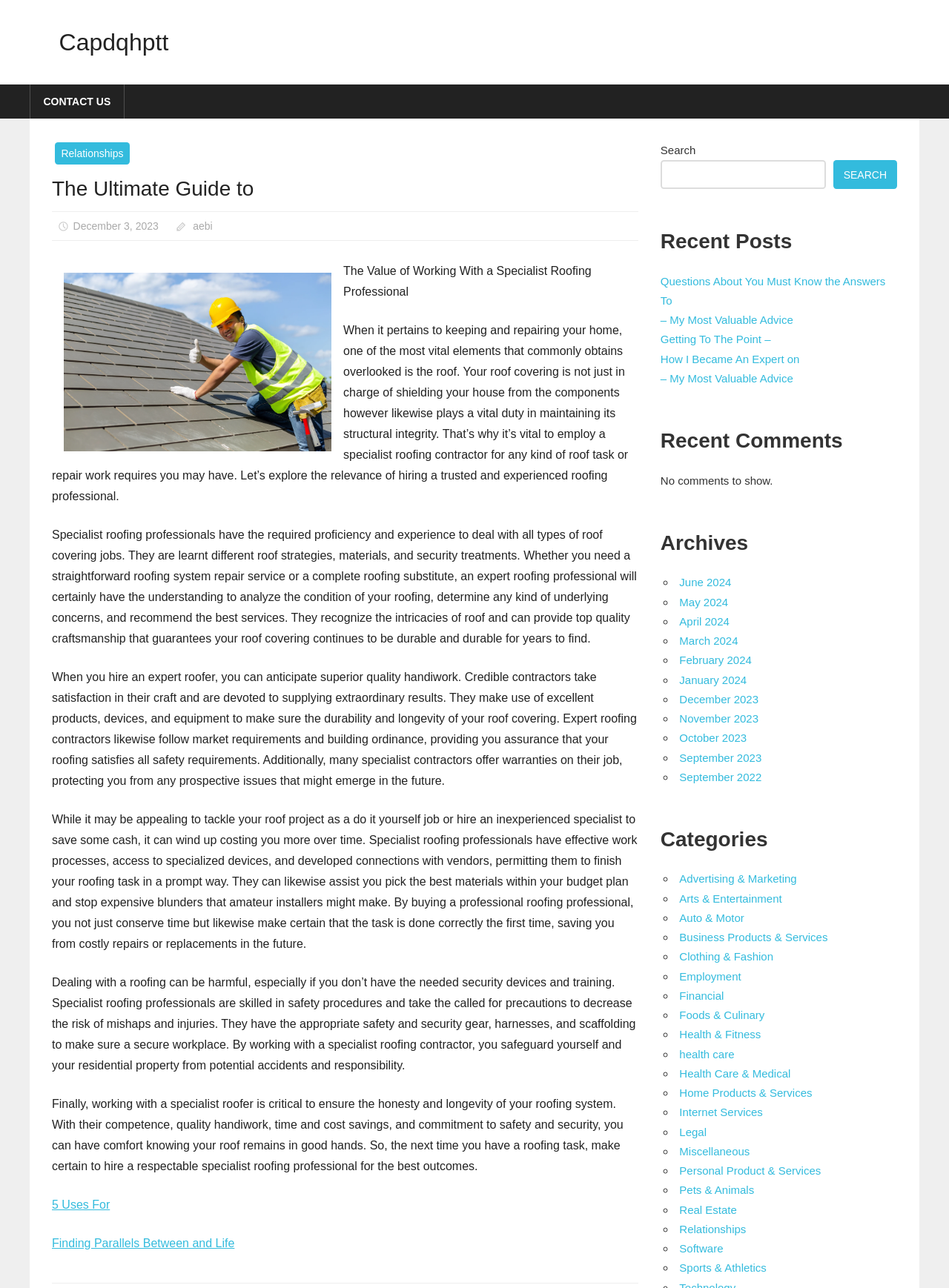What is the category of the article 'The Value of Working With a Specialist Roofing Professional'?
Respond to the question with a single word or phrase according to the image.

Business Products & Services